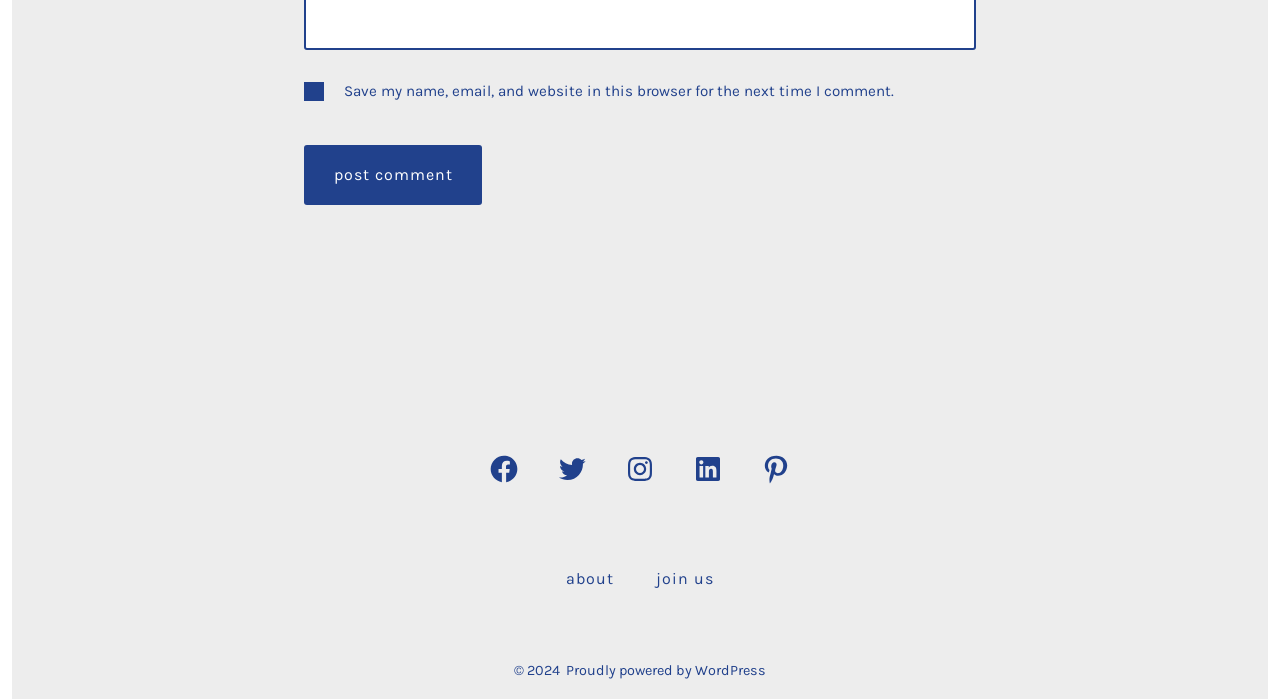Find the bounding box coordinates of the clickable area required to complete the following action: "go to about page".

[0.427, 0.8, 0.495, 0.858]